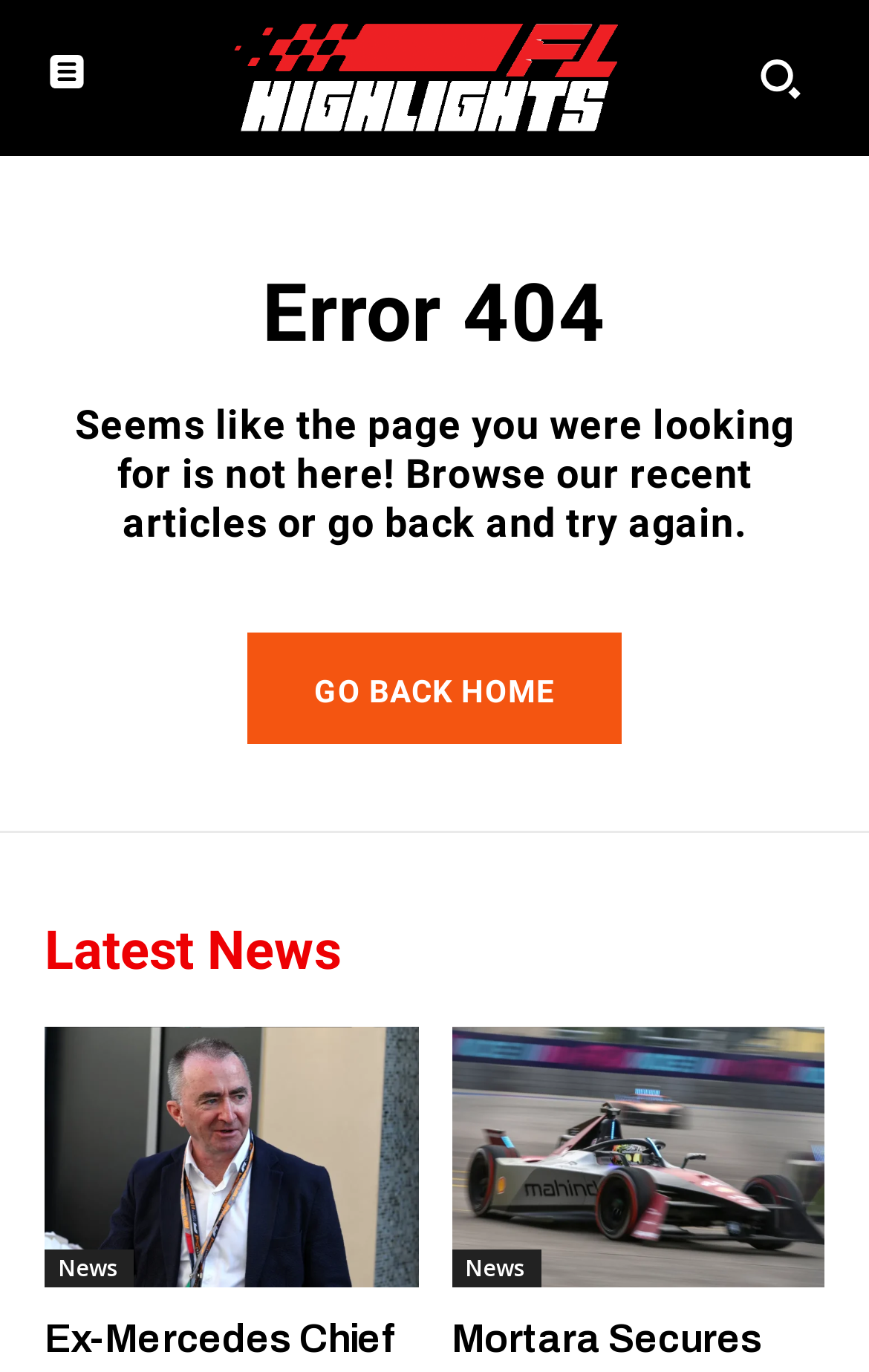Provide a comprehensive caption for the webpage.

The webpage is a 404 error page with the title "Page not found | F1Highlights". At the top left, there is a small image, and next to it, a logo link with an image inside. On the top right, there is another small image. 

Below the logo, a prominent "Error 404" heading is displayed, followed by a longer heading that explains the error and provides options to browse recent articles or go back and try again. 

Underneath, there is a "GO BACK HOME" link. Further down, a "Latest News" heading is shown, followed by two columns of links to news articles. The left column has a "News" link at the bottom, and above it, an article titled "Ex-Mercedes Chief Criticizes Old Team’s Operations". The right column also has a "News" link at the bottom, and above it, an article titled "Mortara Secures Surprise Pole Position at Berlin E-Prix".